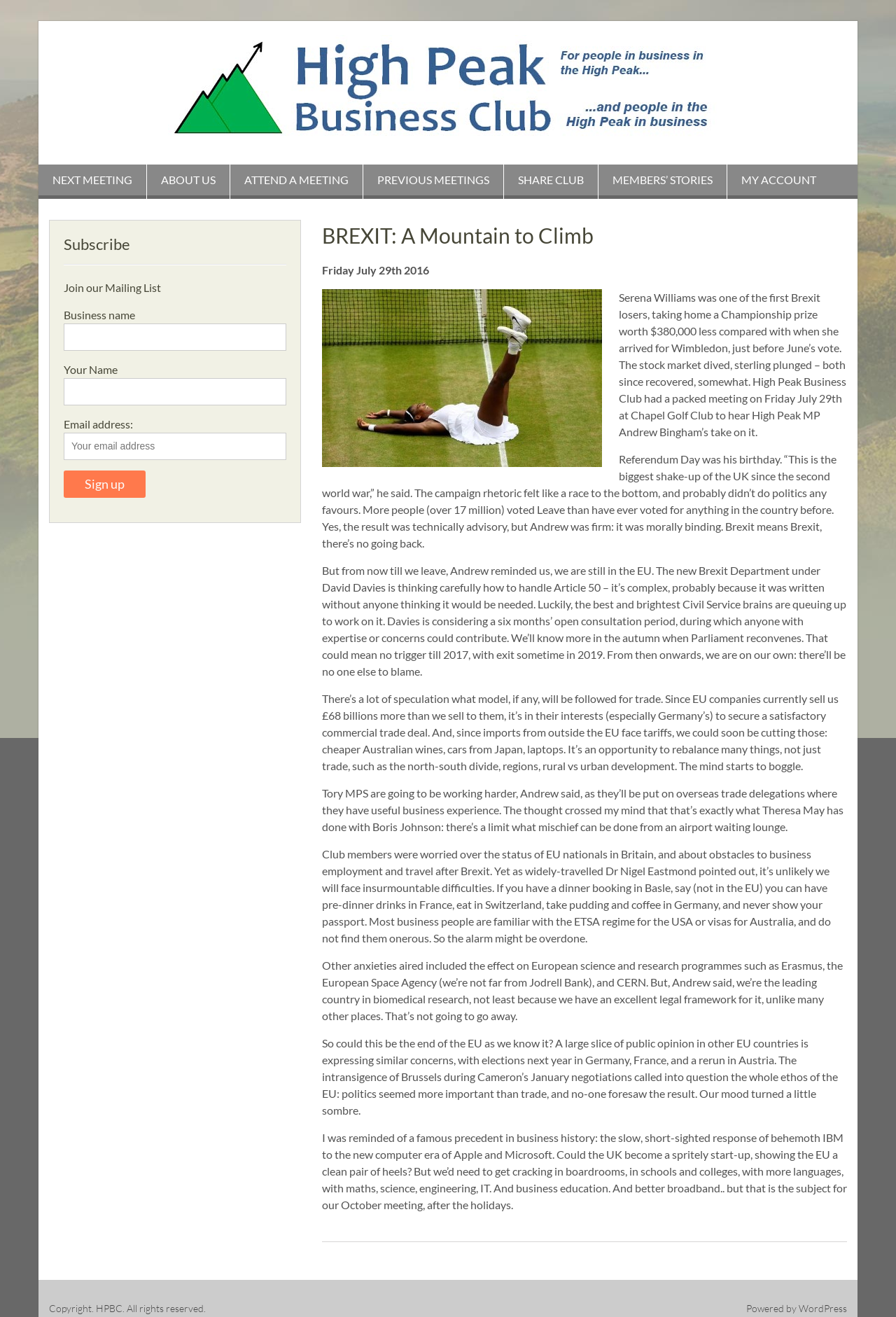Using the elements shown in the image, answer the question comprehensively: What is the topic of the article?

I found the answer by reading the heading 'BREXIT: A Mountain to Climb' and the subsequent article text, which discusses the implications of Brexit on the UK and its economy.